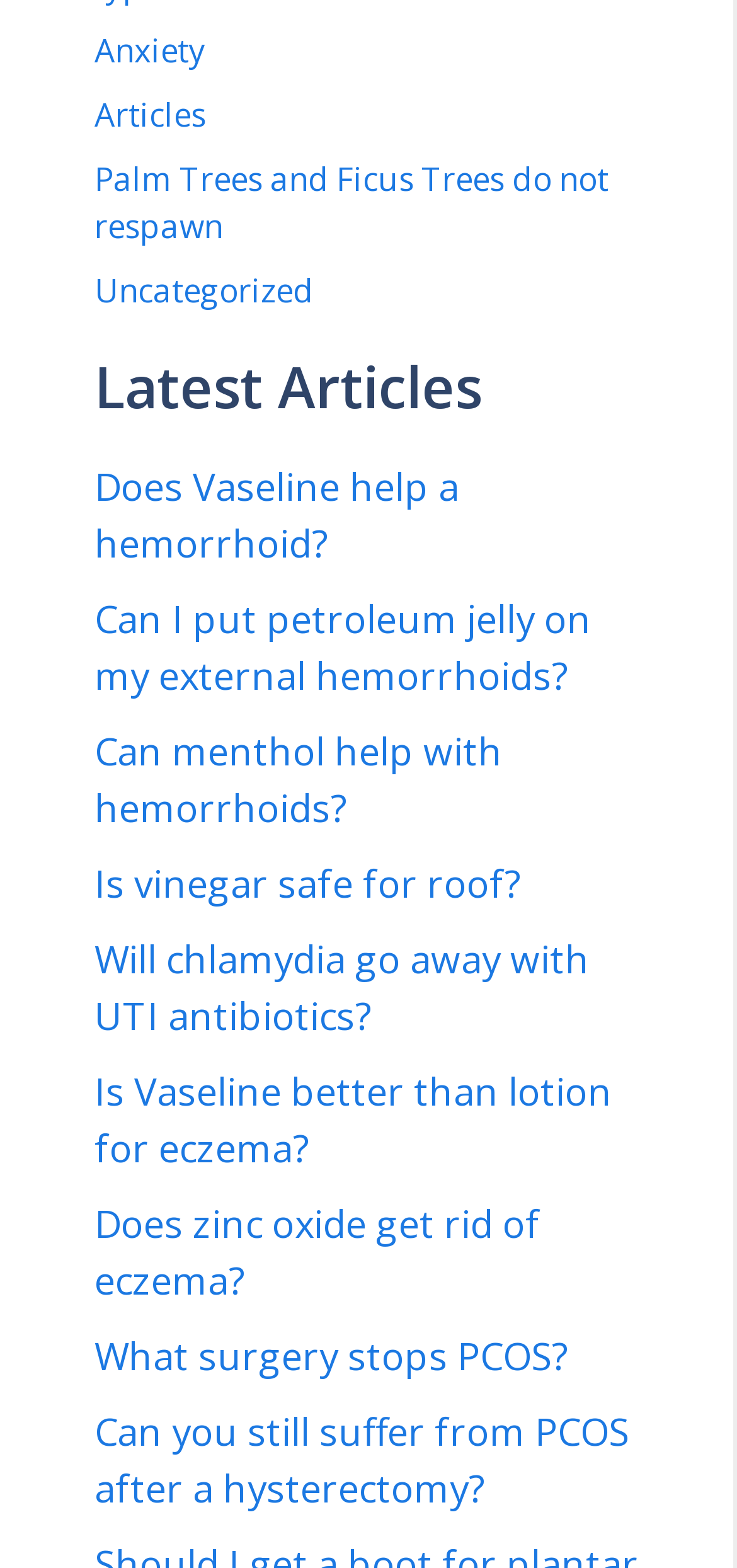Show me the bounding box coordinates of the clickable region to achieve the task as per the instruction: "Click on the 'Anxiety' link".

[0.128, 0.018, 0.279, 0.046]